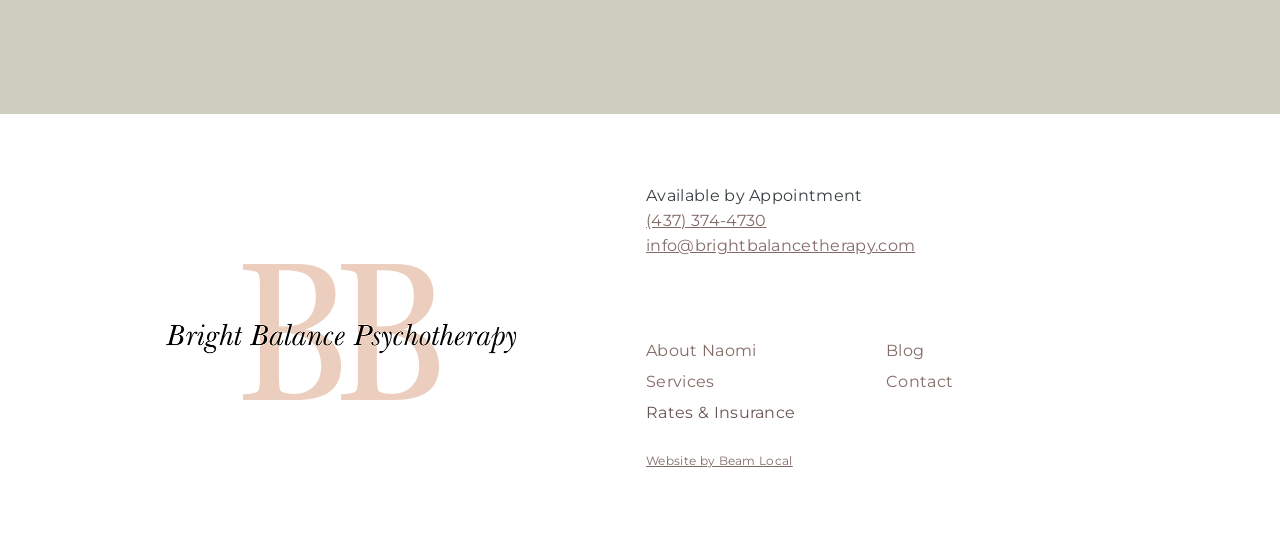Locate the bounding box for the described UI element: "Rates & Insurance". Ensure the coordinates are four float numbers between 0 and 1, formatted as [left, top, right, bottom].

[0.505, 0.729, 0.683, 0.785]